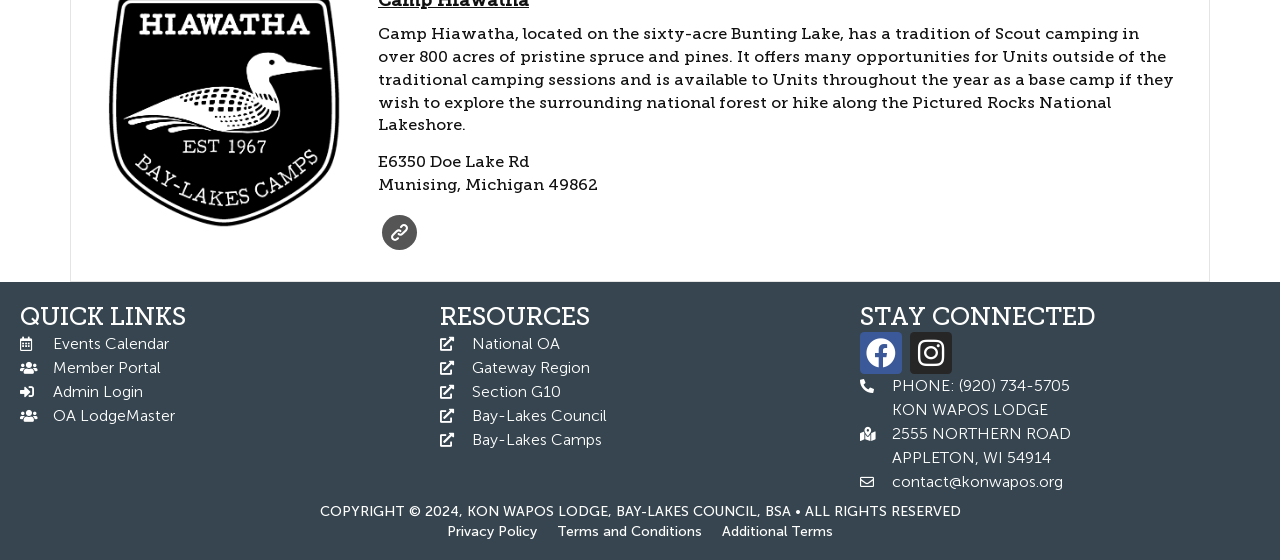Using the element description: "National OA", determine the bounding box coordinates for the specified UI element. The coordinates should be four float numbers between 0 and 1, [left, top, right, bottom].

[0.344, 0.593, 0.656, 0.635]